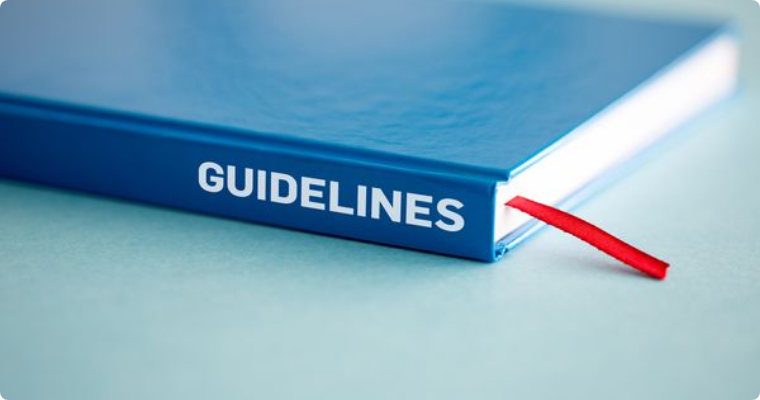Examine the image and give a thorough answer to the following question:
What does the IRDAI Guidelines aim to promote?

The IRDAI Guidelines for health insurance policies are intended to help navigate the complexities of insurance regulations, reflecting the role of the Insurance Regulatory and Development Authority of India (IRDAI) in promoting transparency and protecting policyholder interests, and one of the key aims is to promote transparency.